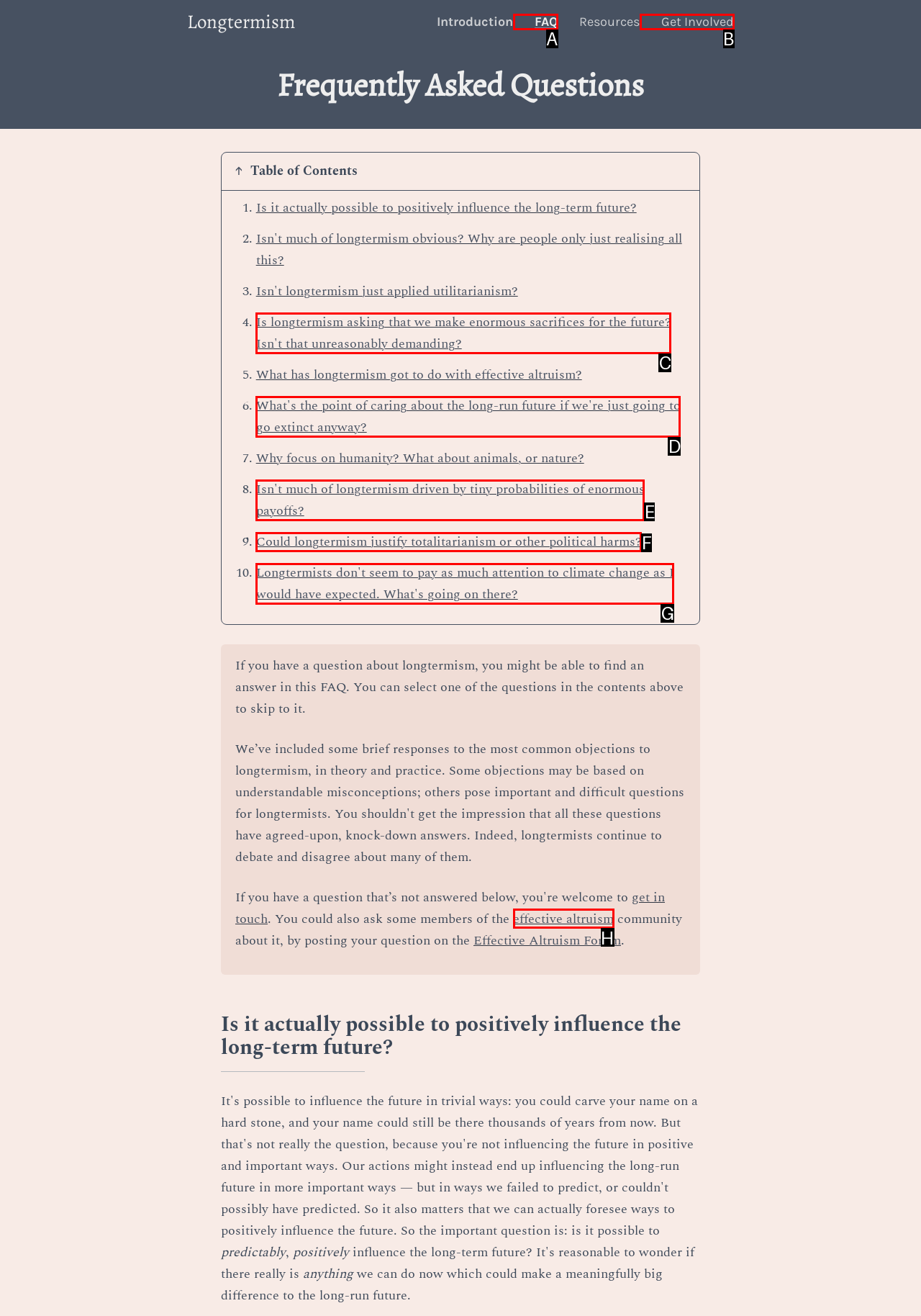Match the HTML element to the description: Get Involved. Respond with the letter of the correct option directly.

B